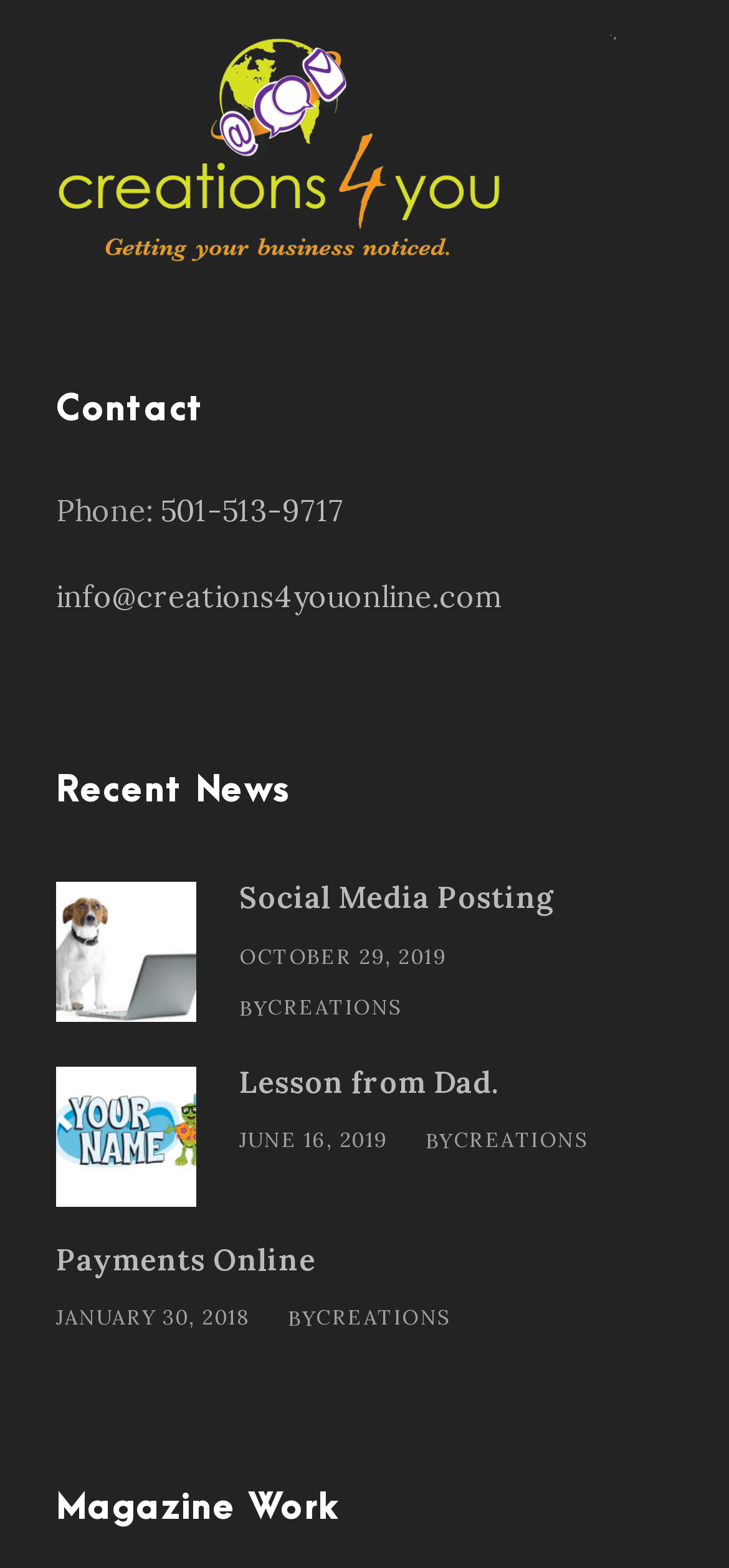Provide a brief response using a word or short phrase to this question:
What is the phone number to contact?

501-513-9717